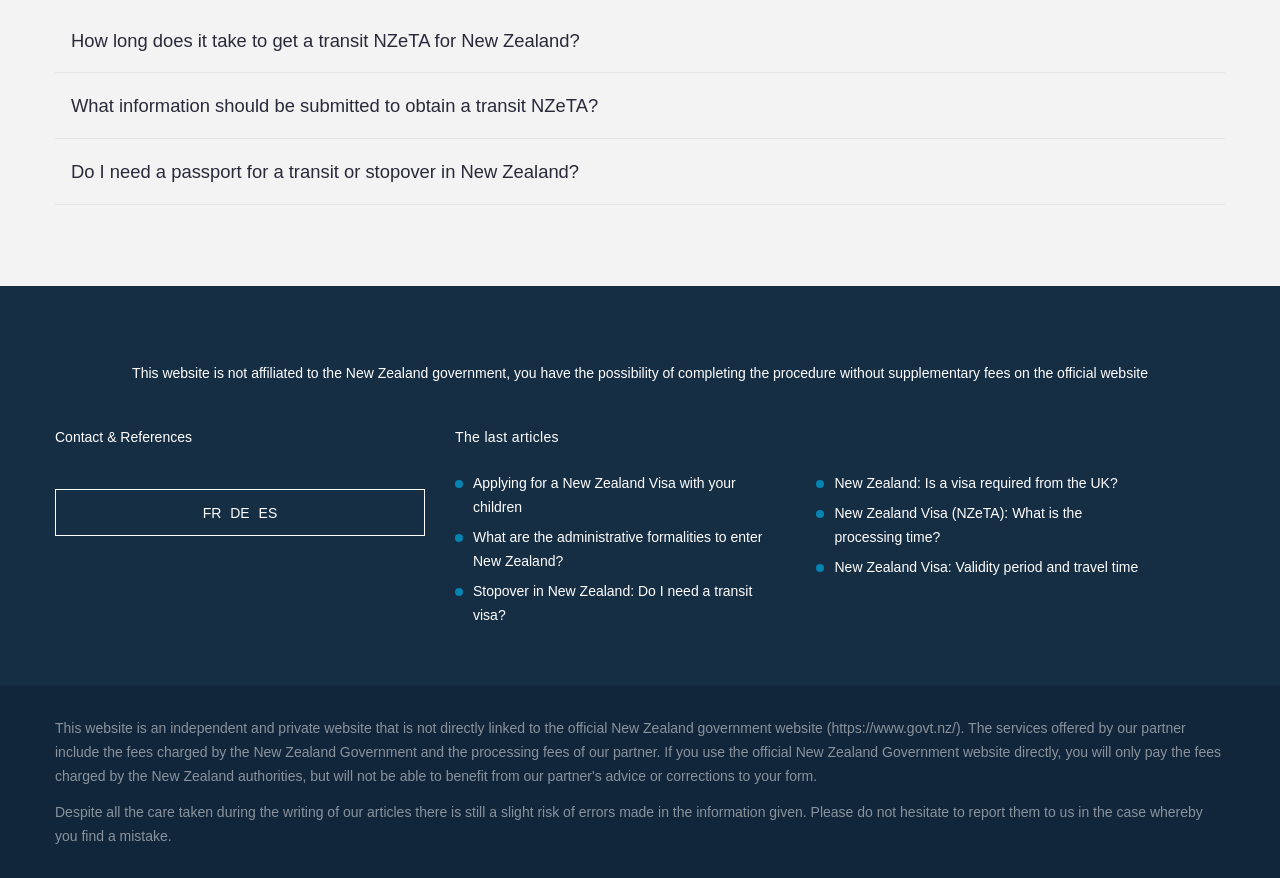Find the bounding box coordinates for the area you need to click to carry out the instruction: "Click on 'Do I need a passport for a transit or stopover in New Zealand?'". The coordinates should be four float numbers between 0 and 1, indicated as [left, top, right, bottom].

[0.043, 0.159, 0.957, 0.233]